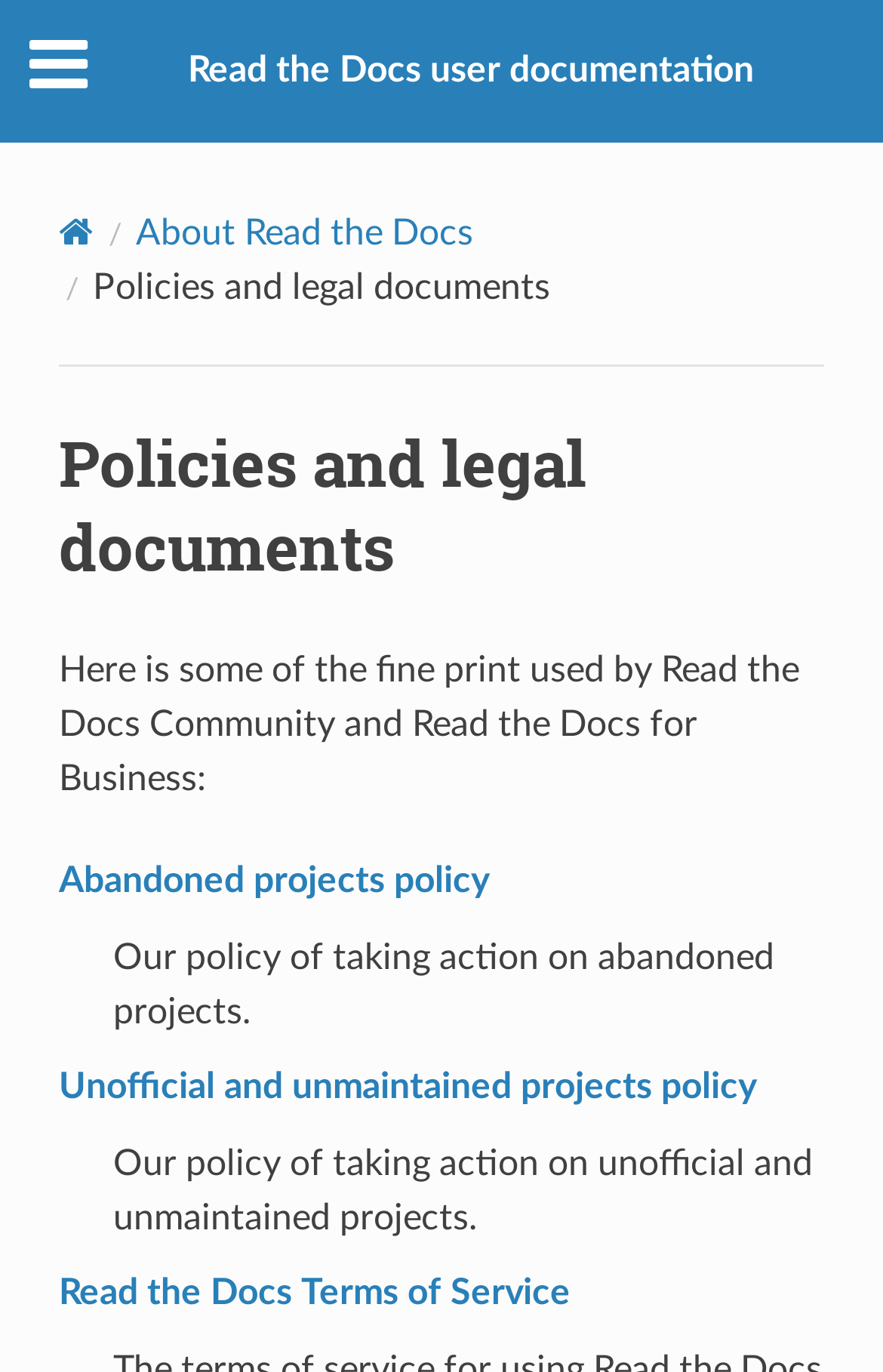Please find and generate the text of the main heading on the webpage.

Policies and legal documents